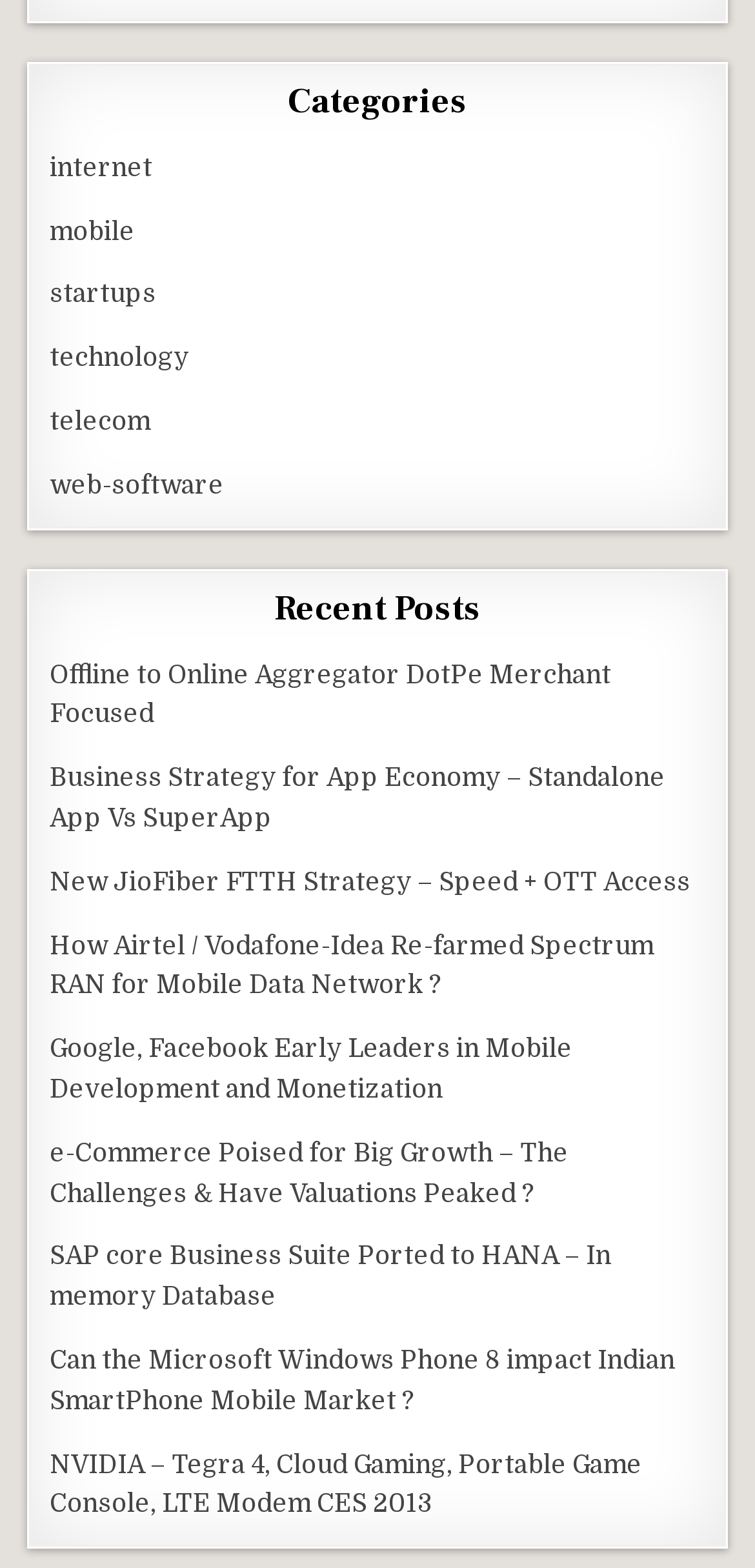What is the common theme among the listed recent posts? Observe the screenshot and provide a one-word or short phrase answer.

Technology and business